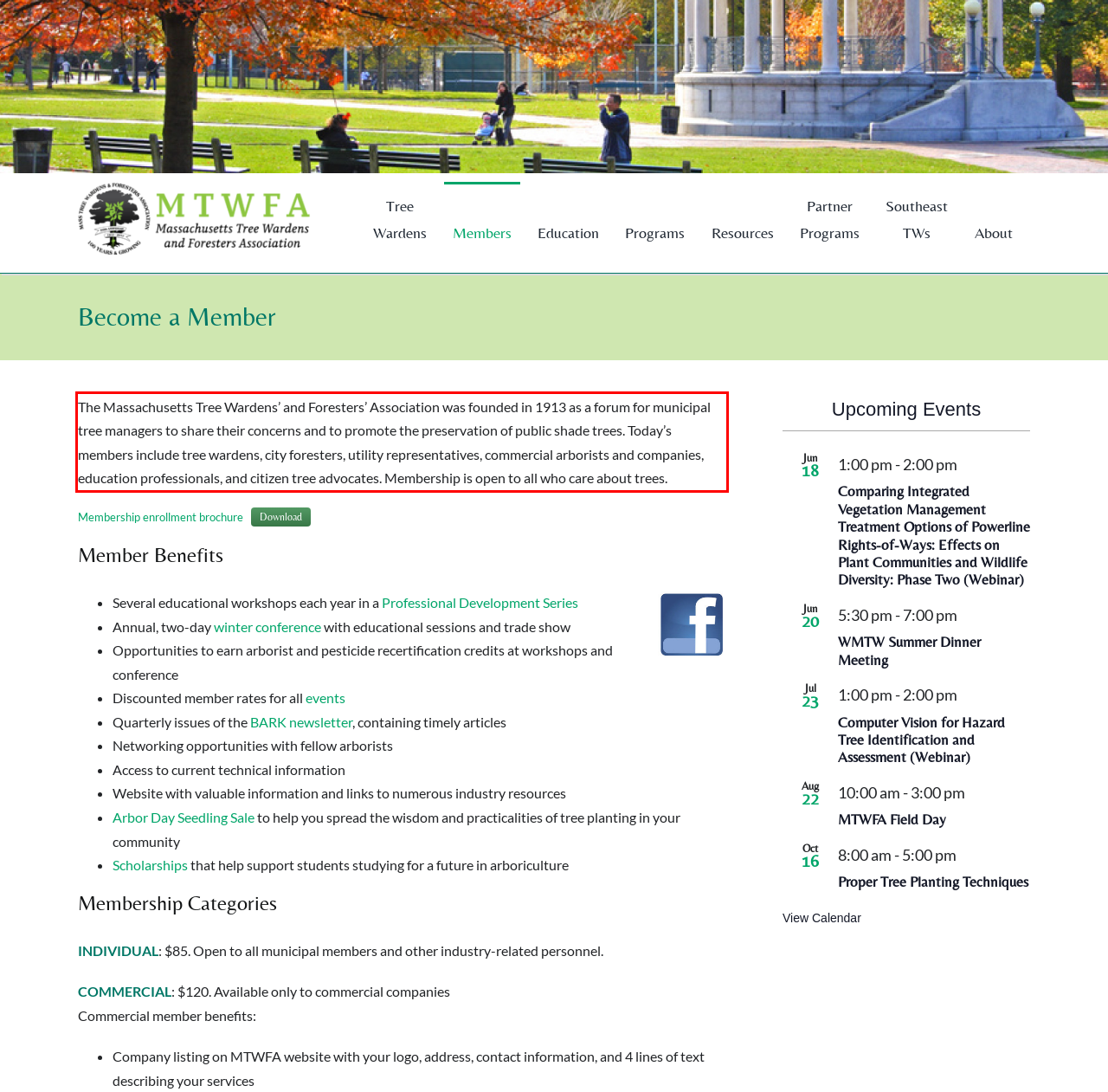Look at the screenshot of the webpage, locate the red rectangle bounding box, and generate the text content that it contains.

The Massachusetts Tree Wardens’ and Foresters’ Association was founded in 1913 as a forum for municipal tree managers to share their concerns and to promote the preservation of public shade trees. Today’s members include tree wardens, city foresters, utility representatives, commercial arborists and companies, education professionals, and citizen tree advocates. Membership is open to all who care about trees.